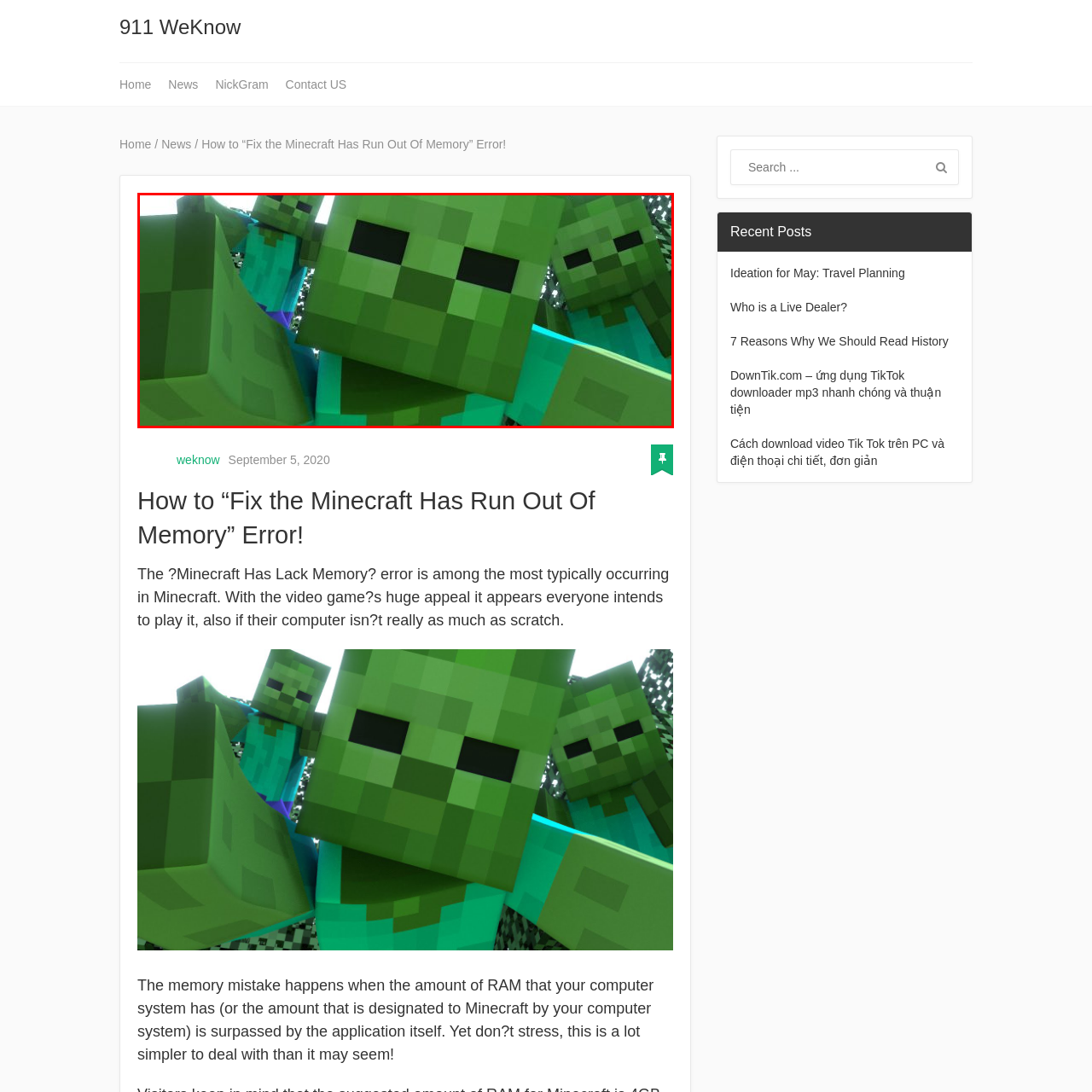What is the shape of the zombies' heads?
Inspect the image portion within the red bounding box and deliver a detailed answer to the question.

The zombies' heads are square in shape, which is a distinct feature of Minecraft characters. The caption mentions 'large square heads' to describe the zombies' blocky design, which is typical of Minecraft characters.